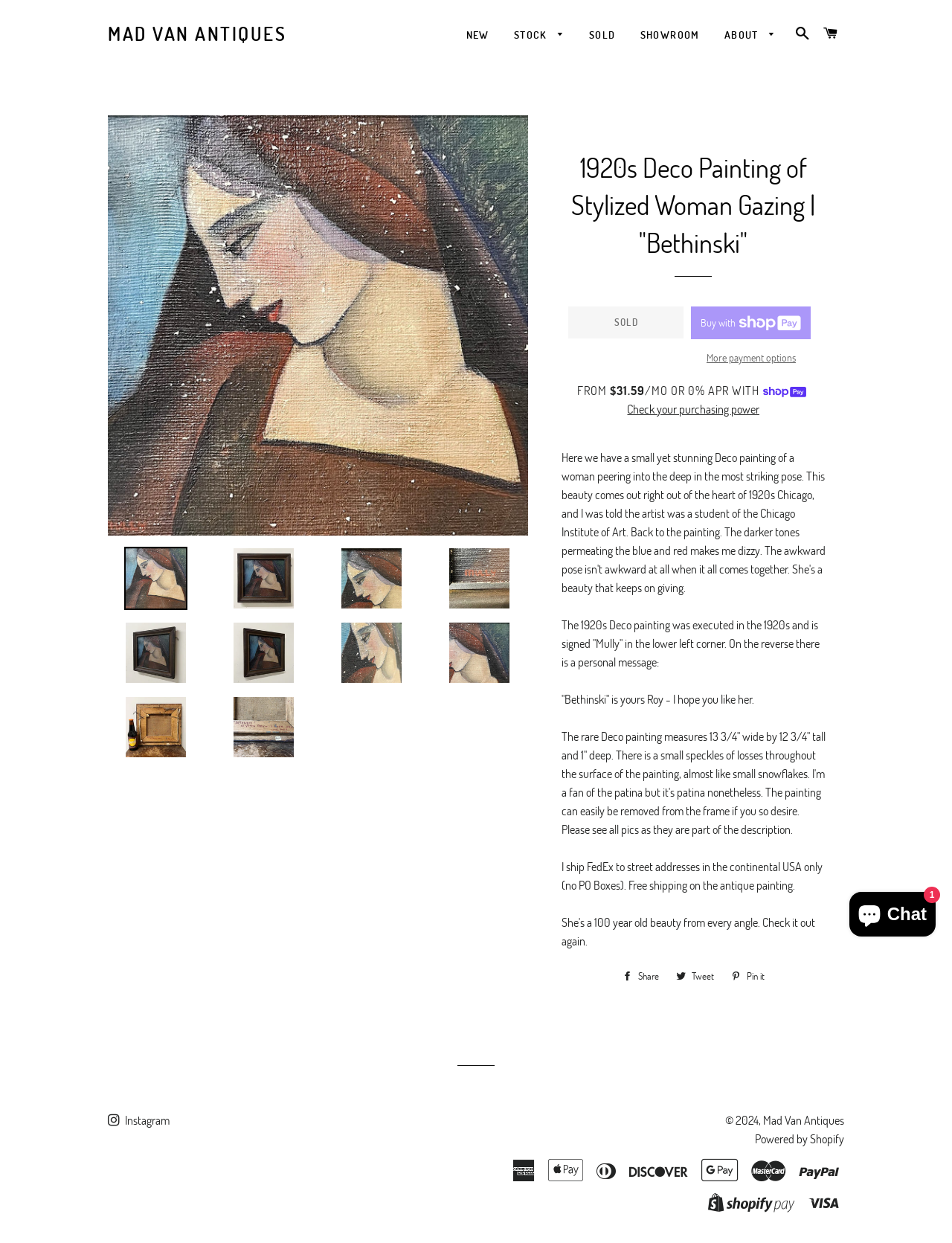Identify the bounding box of the UI element described as follows: "TV". Provide the coordinates as four float numbers in the range of 0 to 1 [left, top, right, bottom].

None